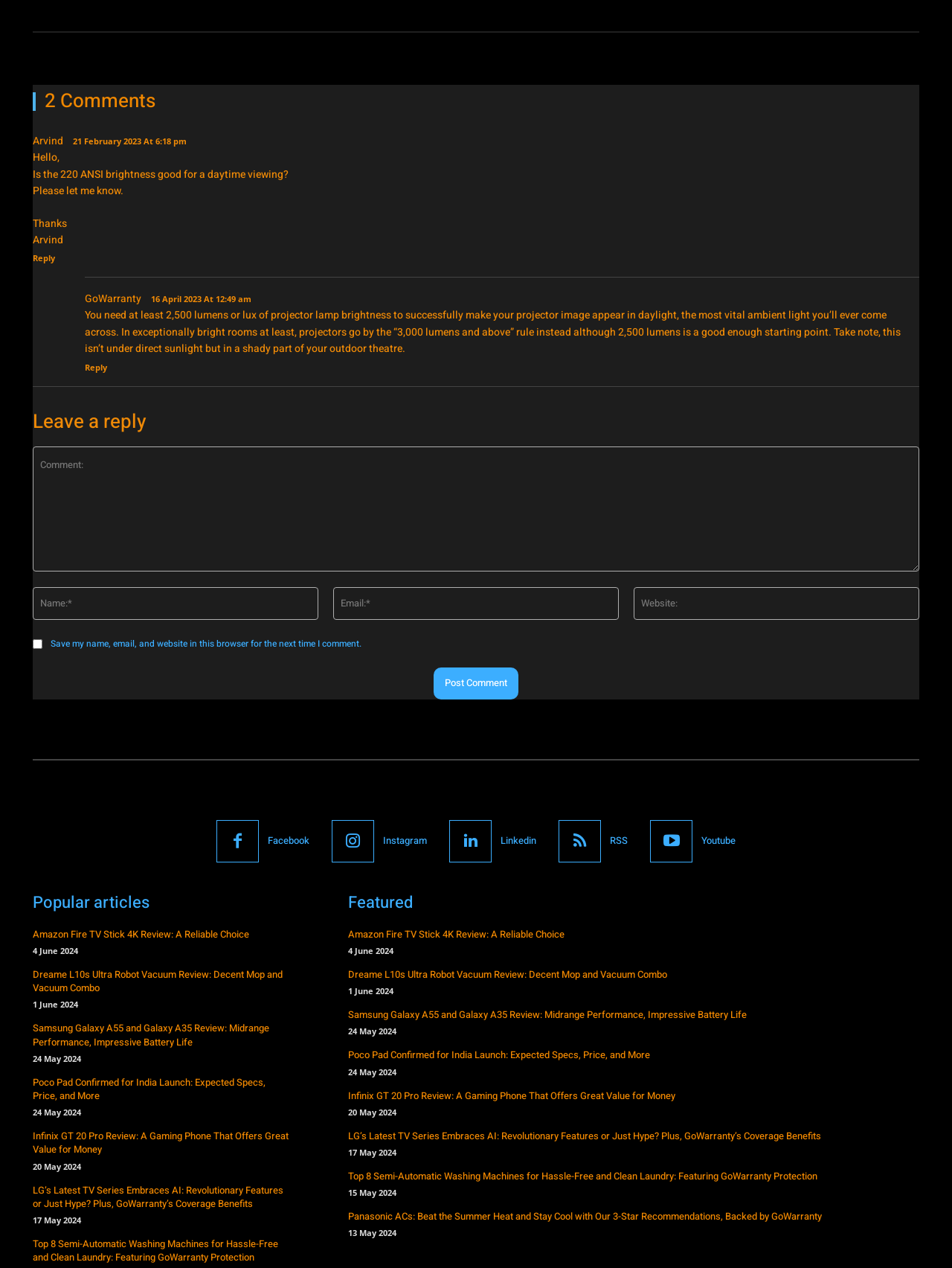Locate the bounding box coordinates of the element that should be clicked to fulfill the instruction: "Read the article 'LG’s Latest TV Series Embraces AI: Revolutionary Features or Just Hype? Plus, GoWarranty’s Coverage Benefits'".

[0.034, 0.933, 0.298, 0.955]